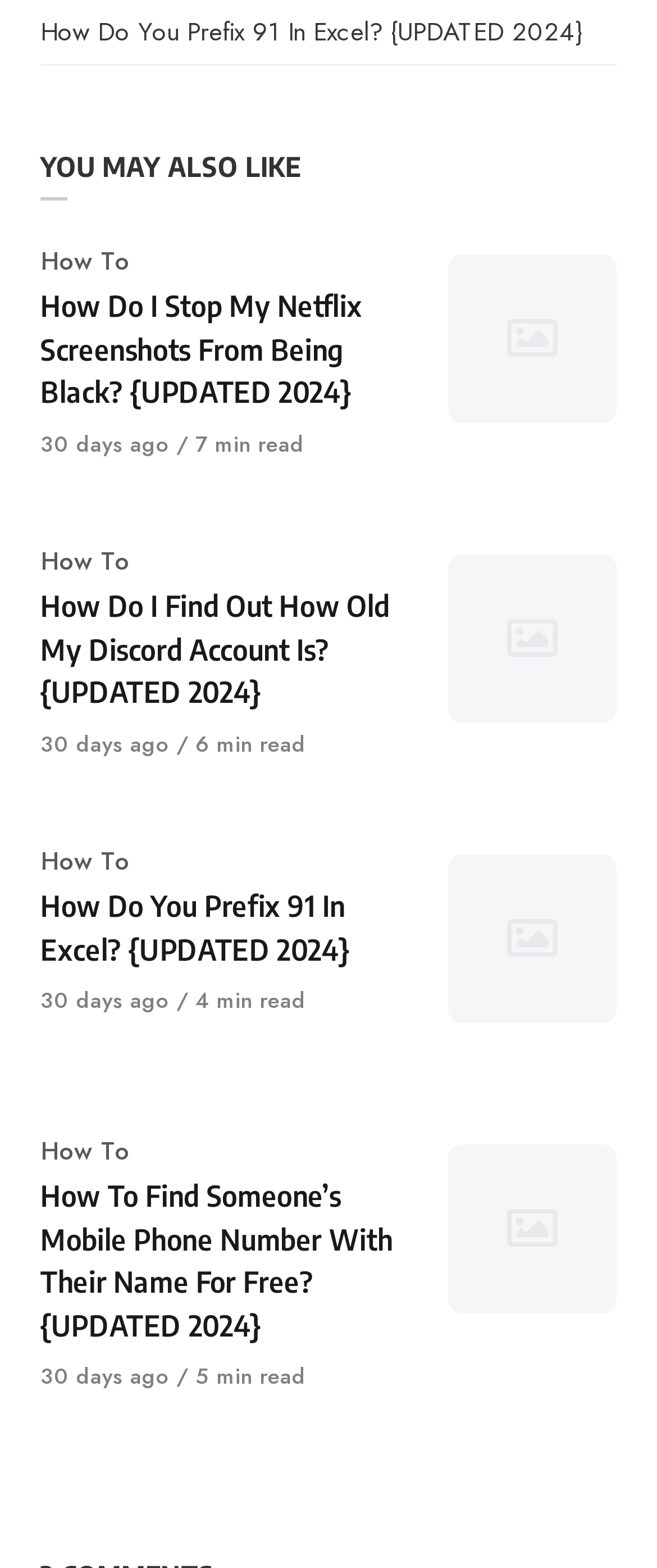Please reply with a single word or brief phrase to the question: 
When was the second article published?

30 days ago